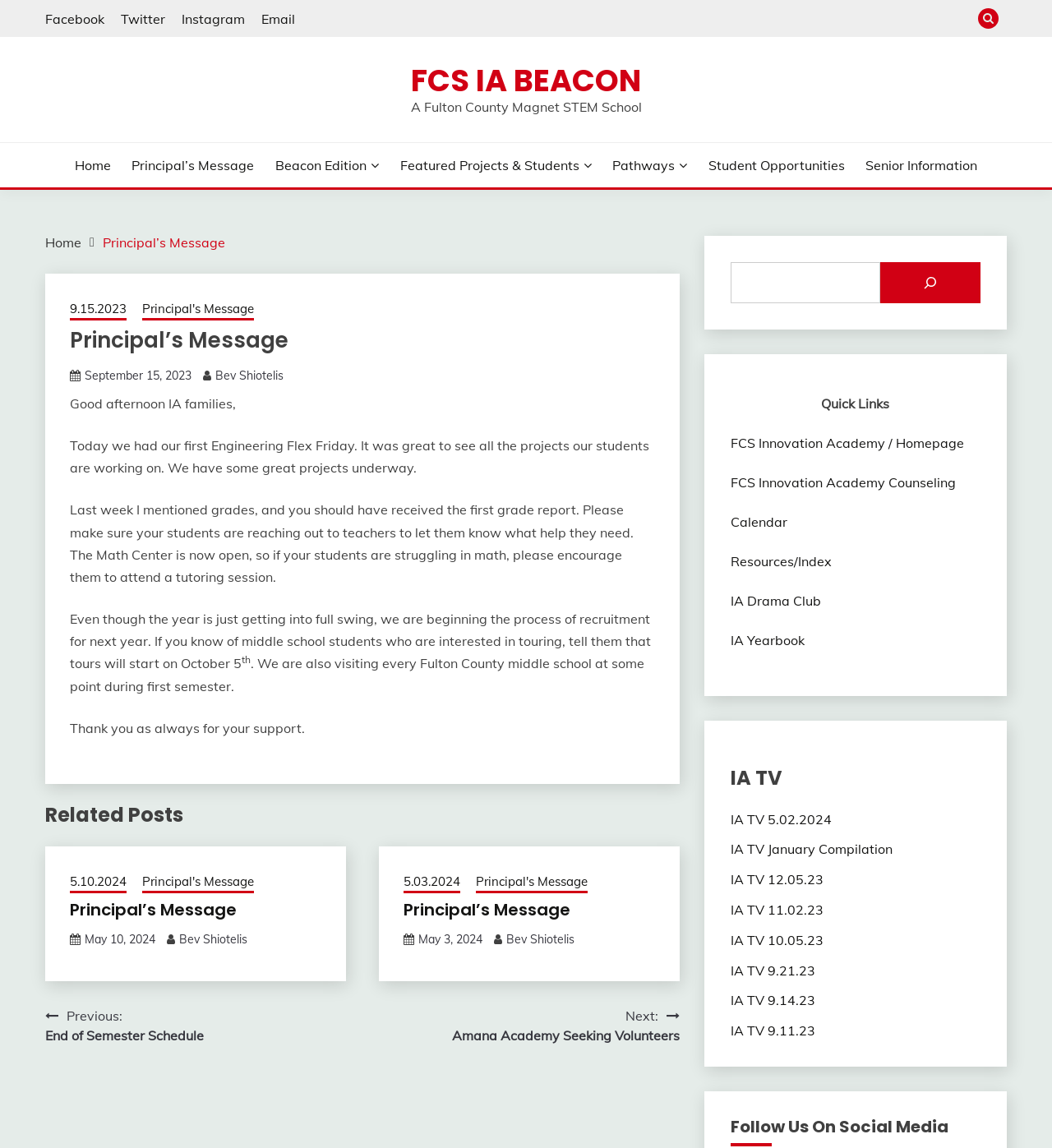Locate the bounding box coordinates of the element to click to perform the following action: 'Click on Facebook link'. The coordinates should be given as four float values between 0 and 1, in the form of [left, top, right, bottom].

[0.043, 0.009, 0.099, 0.023]